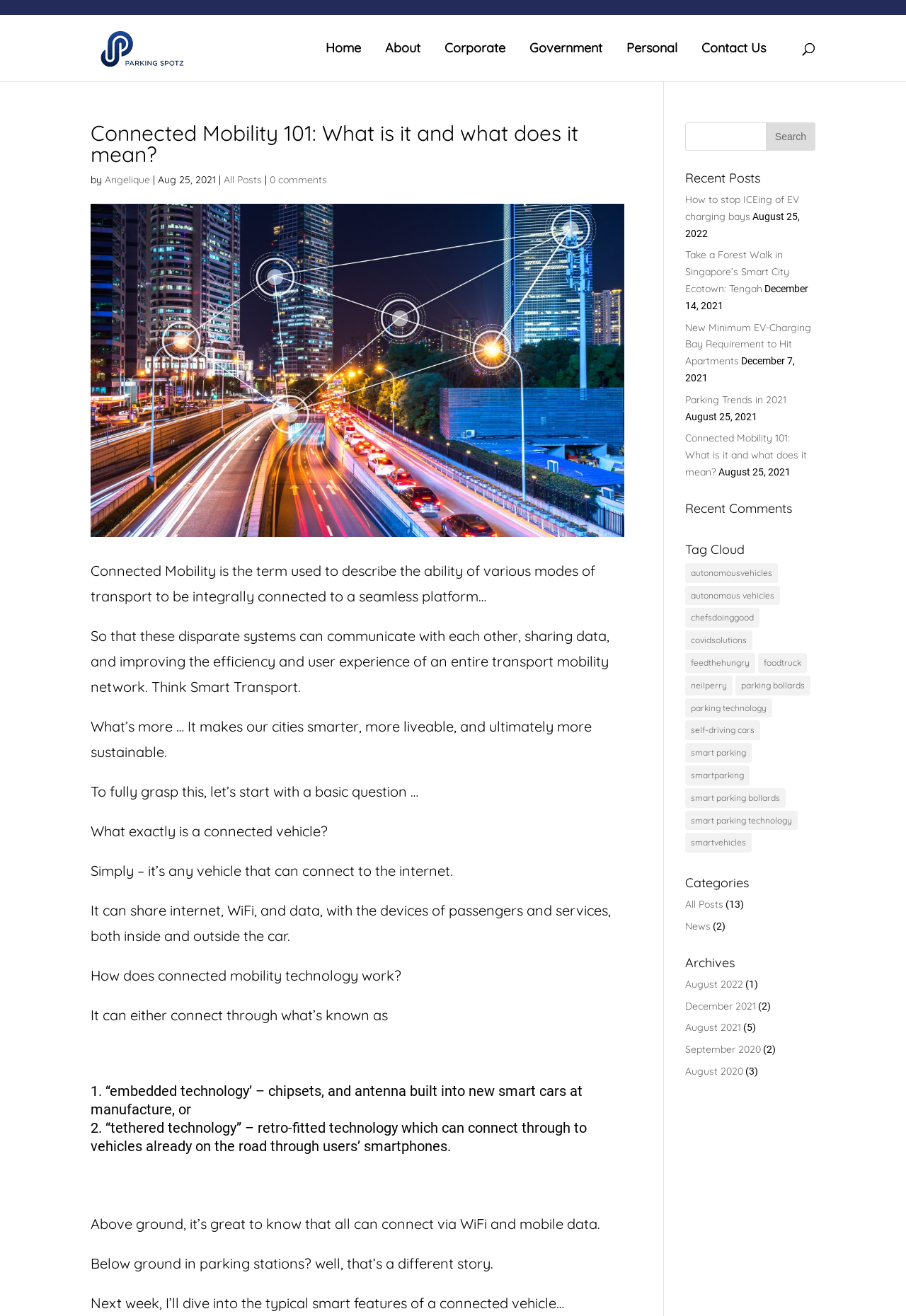What are the two types of connected vehicle technology?
Utilize the image to construct a detailed and well-explained answer.

The two types of connected vehicle technology are 'embedded technology' and 'tethered technology', as indicated by the list marker elements with the text '1.' and '2.' and the corresponding static text elements with the descriptions of each type.